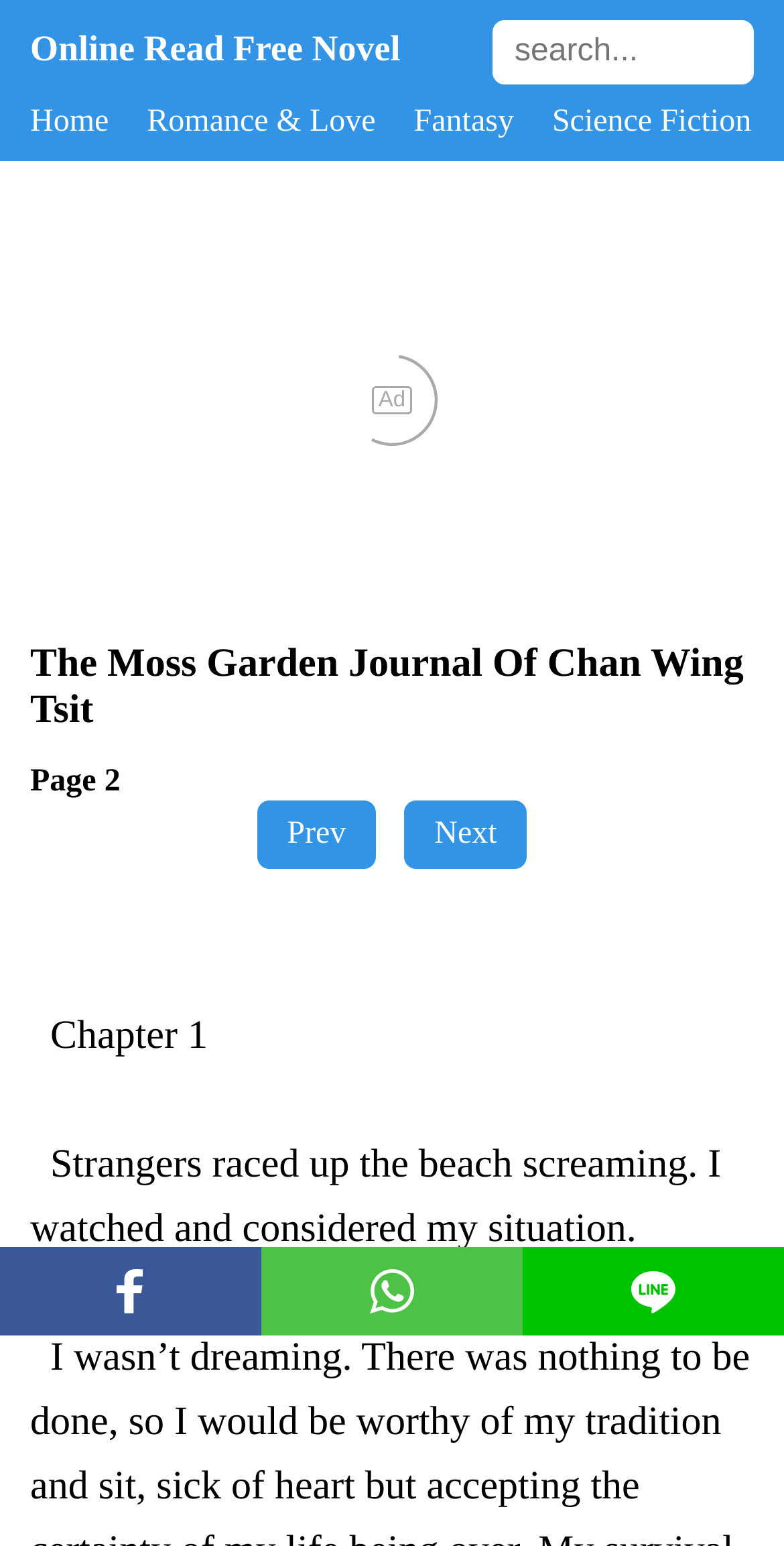Respond to the following question using a concise word or phrase: 
What is the genre of the book?

Multiple